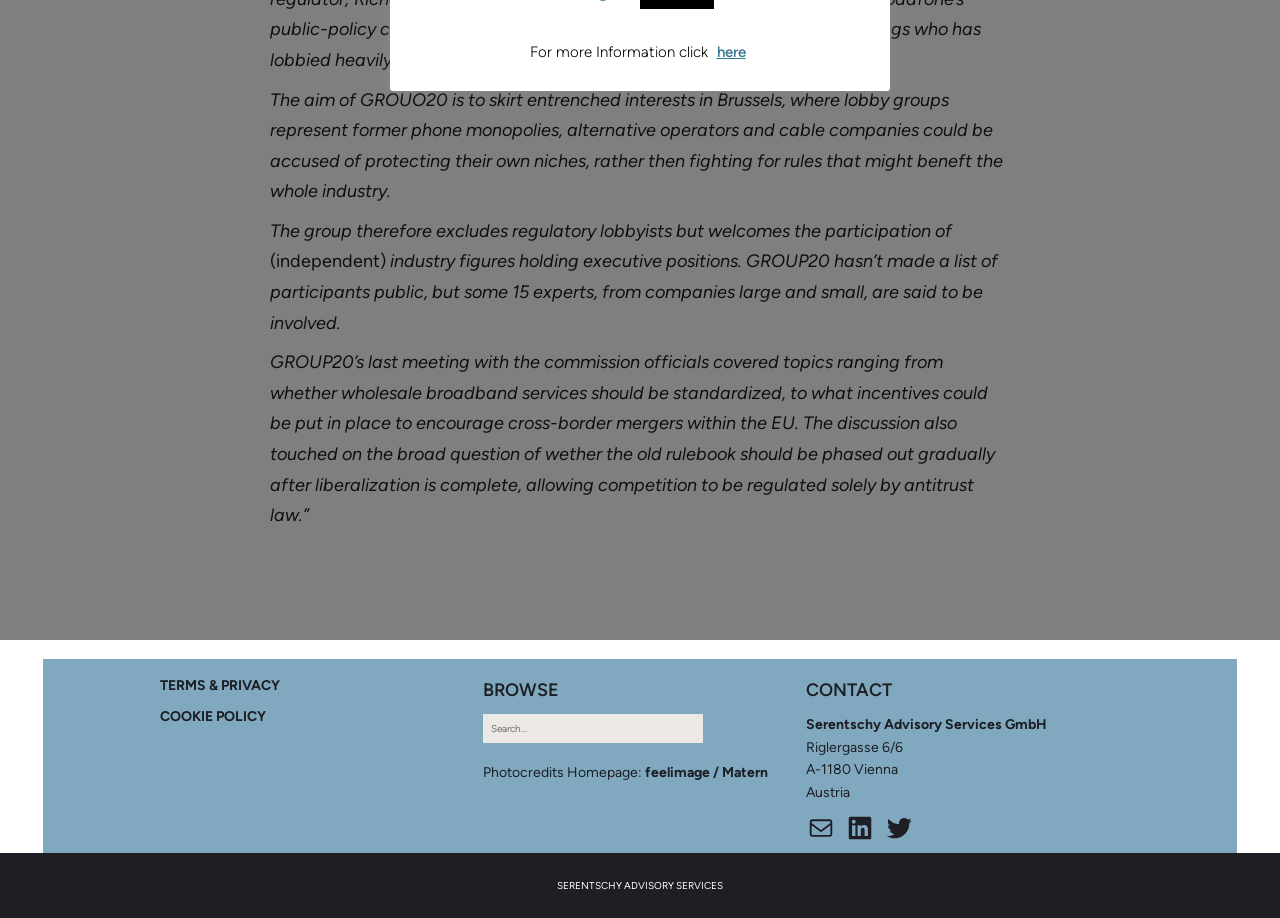Refer to the element description COOKIE POLICY and identify the corresponding bounding box in the screenshot. Format the coordinates as (top-left x, top-left y, bottom-right x, bottom-right y) with values in the range of 0 to 1.

[0.125, 0.771, 0.208, 0.79]